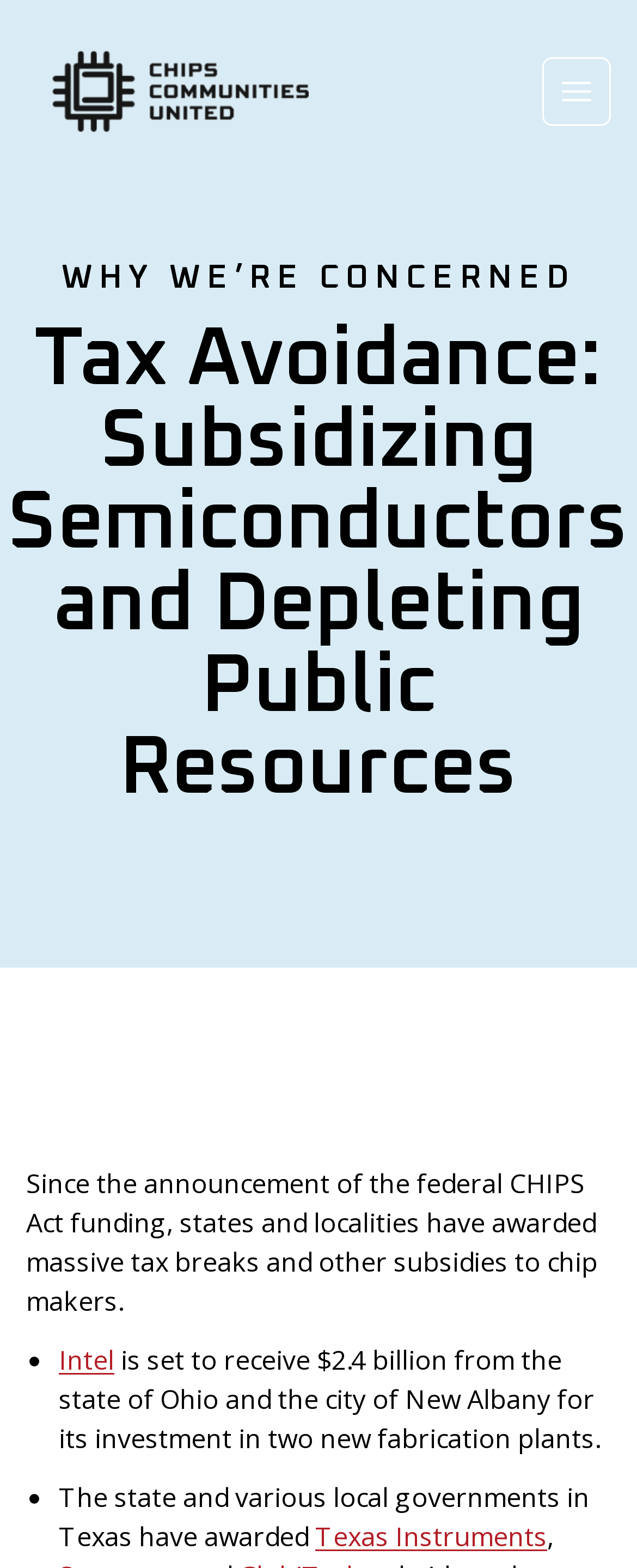Determine the title of the webpage and give its text content.

Tax Avoidance: Subsidizing Semiconductors and Depleting Public Resources